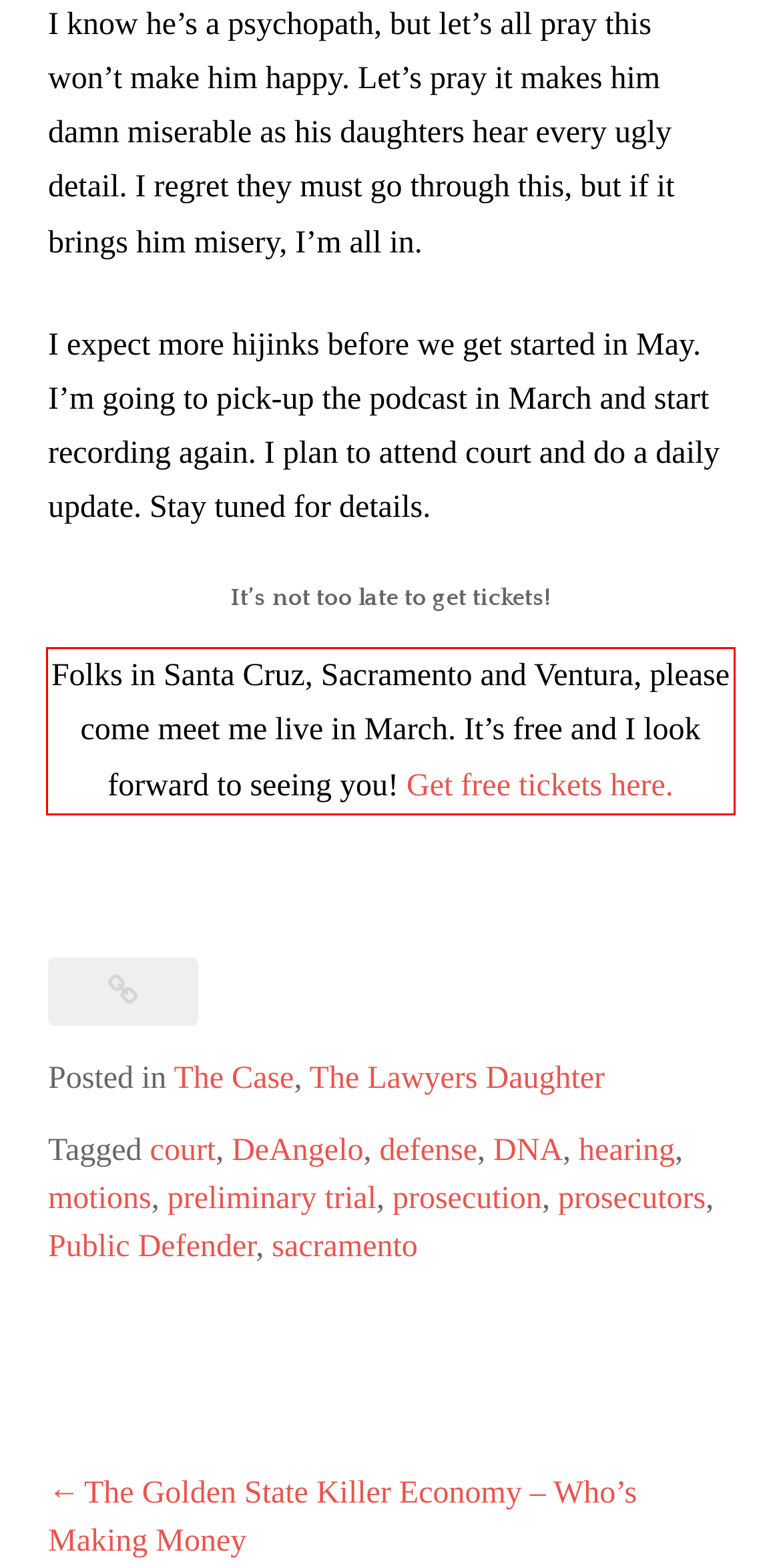Given a screenshot of a webpage with a red bounding box, extract the text content from the UI element inside the red bounding box.

Folks in Santa Cruz, Sacramento and Ventura, please come meet me live in March. It’s free and I look forward to seeing you! Get free tickets here.